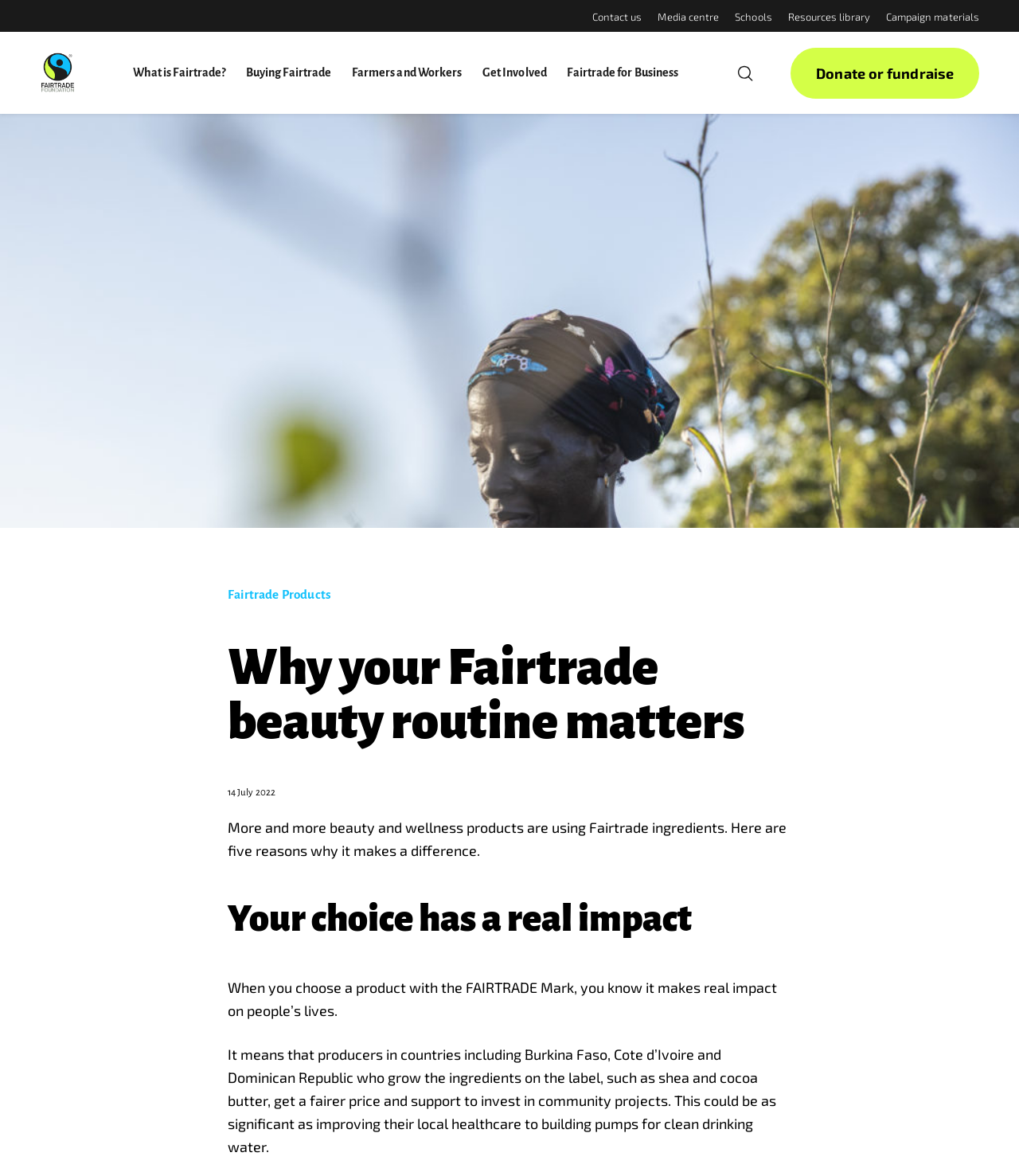Given the element description, predict the bounding box coordinates in the format (top-left x, top-left y, bottom-right x, bottom-right y), using floating point numbers between 0 and 1: Fairtrade for Business

[0.557, 0.027, 0.666, 0.097]